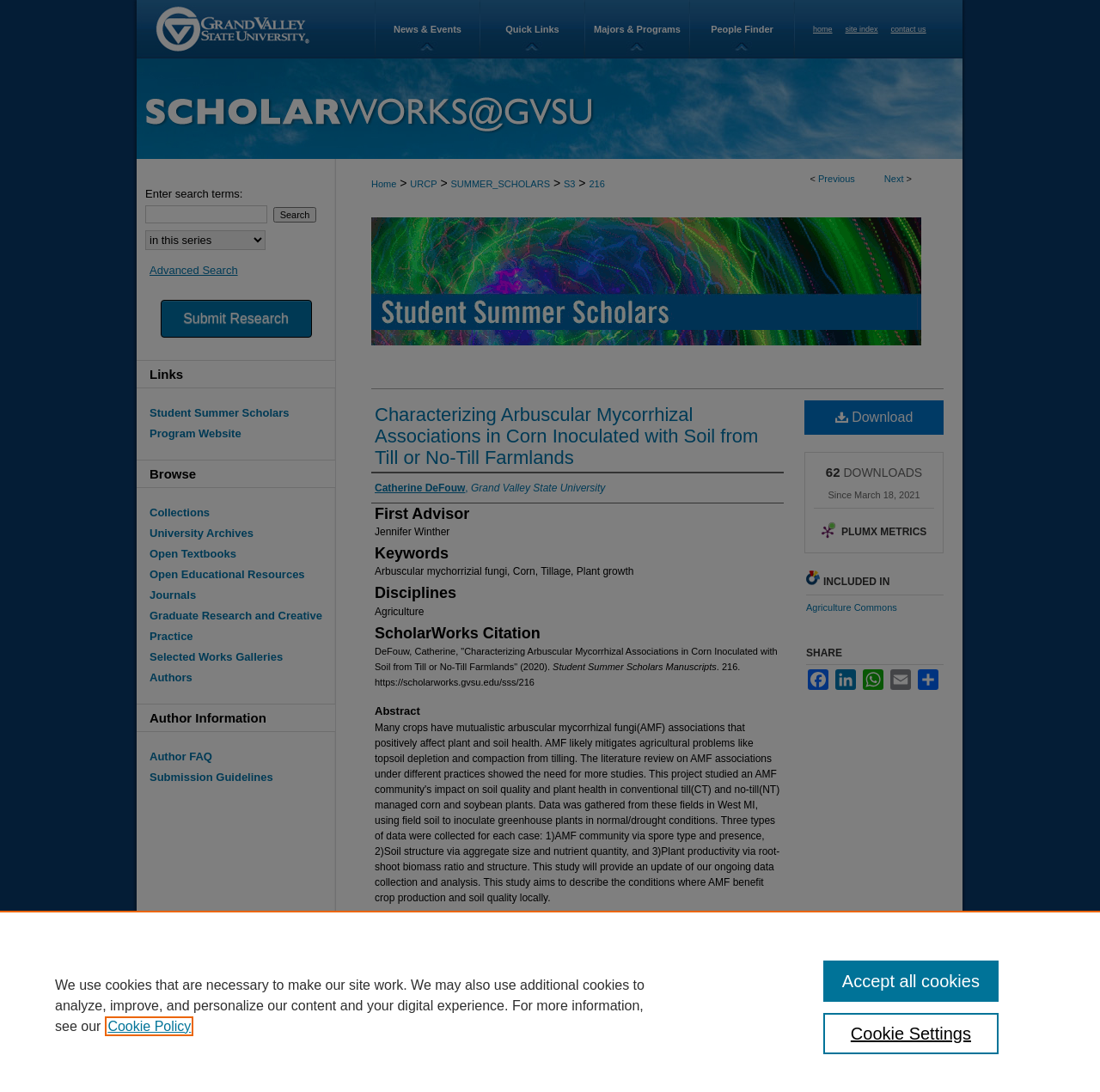Identify the bounding box coordinates of the section to be clicked to complete the task described by the following instruction: "Click on the 'Menu' link". The coordinates should be four float numbers between 0 and 1, formatted as [left, top, right, bottom].

[0.953, 0.0, 1.0, 0.039]